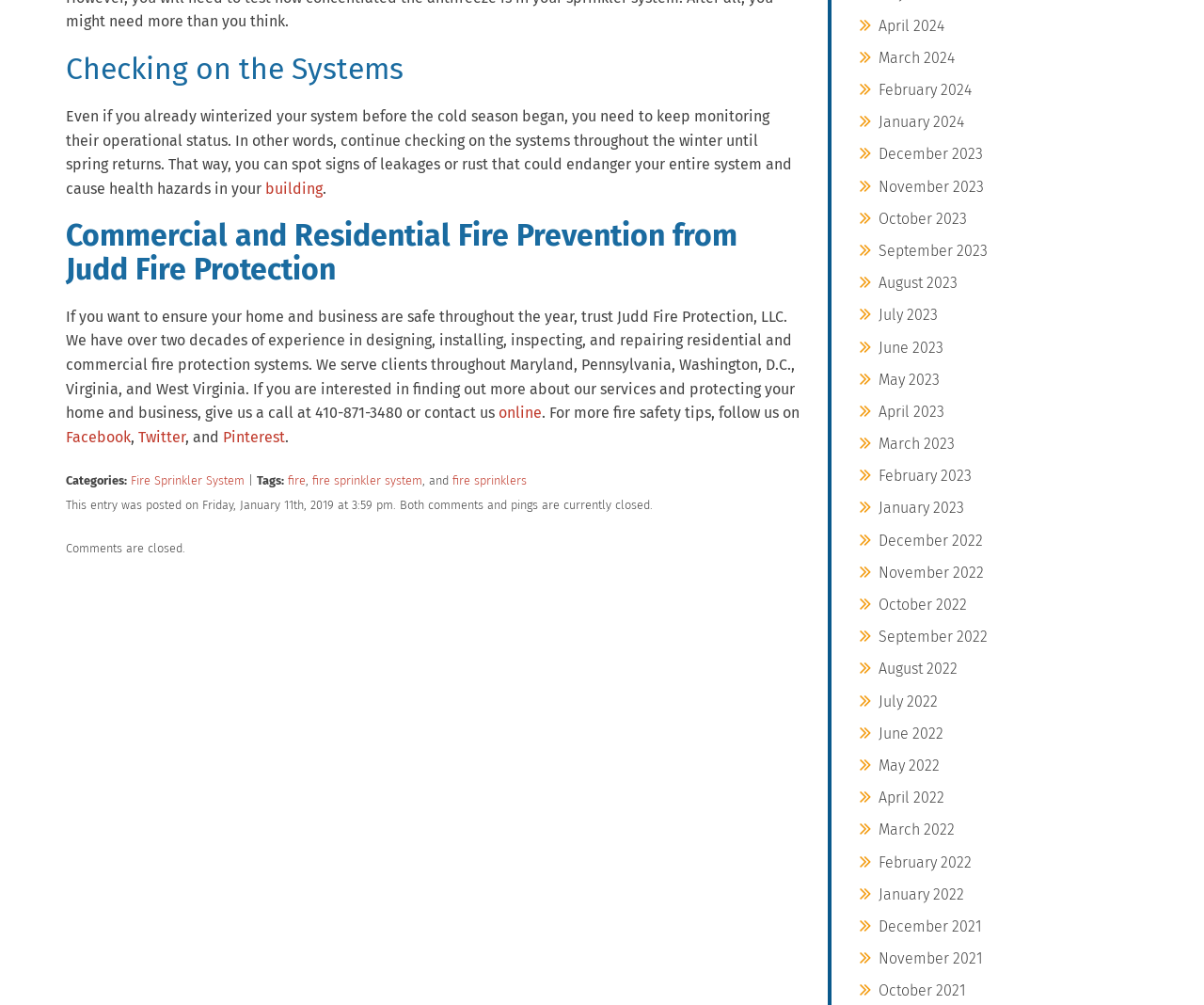Give a concise answer of one word or phrase to the question: 
What type of systems does Judd Fire Protection design, install, inspect, and repair?

Residential and commercial fire protection systems